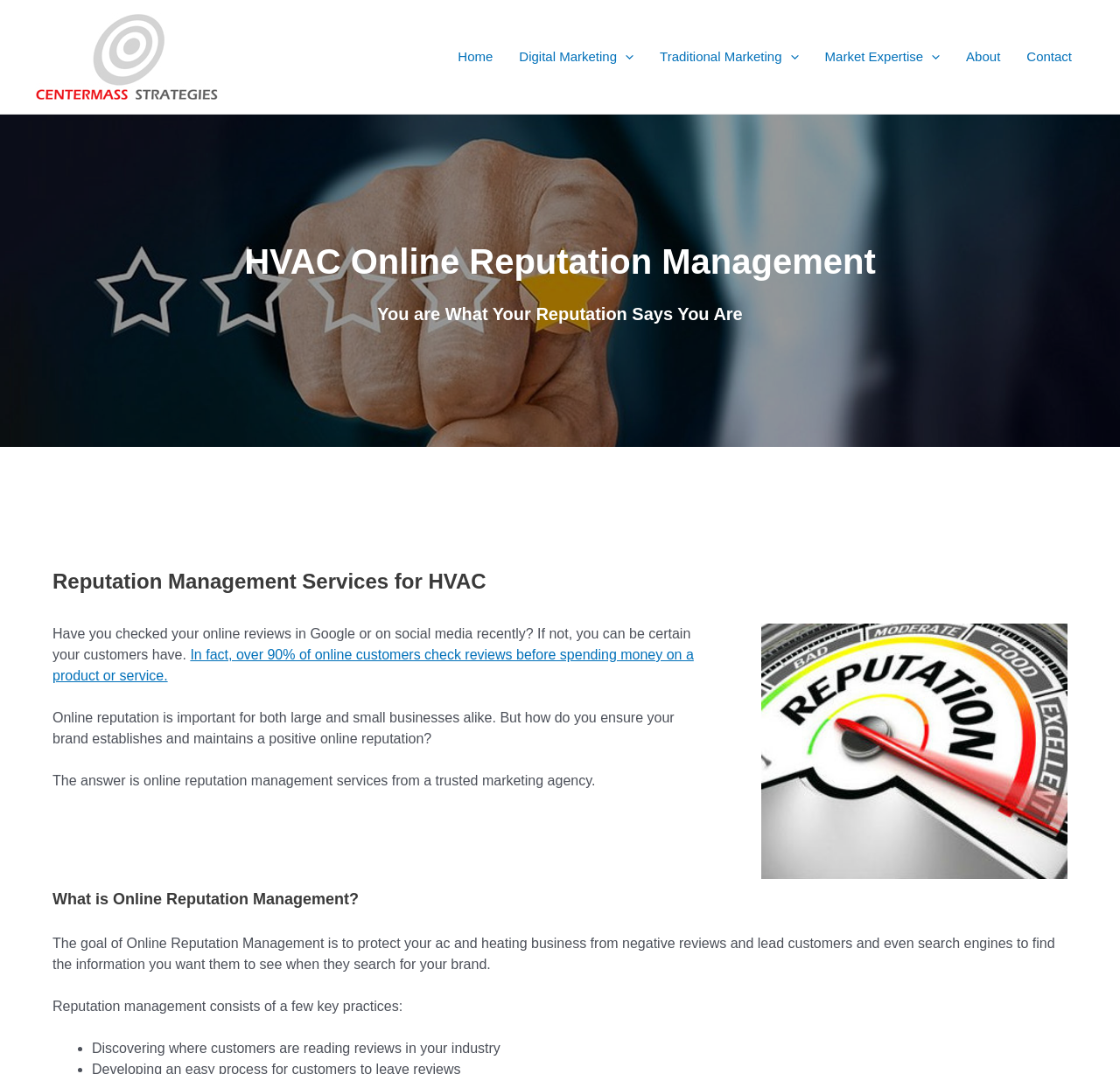For the following element description, predict the bounding box coordinates in the format (top-left x, top-left y, bottom-right x, bottom-right y). All values should be floating point numbers between 0 and 1. Description: Contact

[0.905, 0.02, 0.969, 0.086]